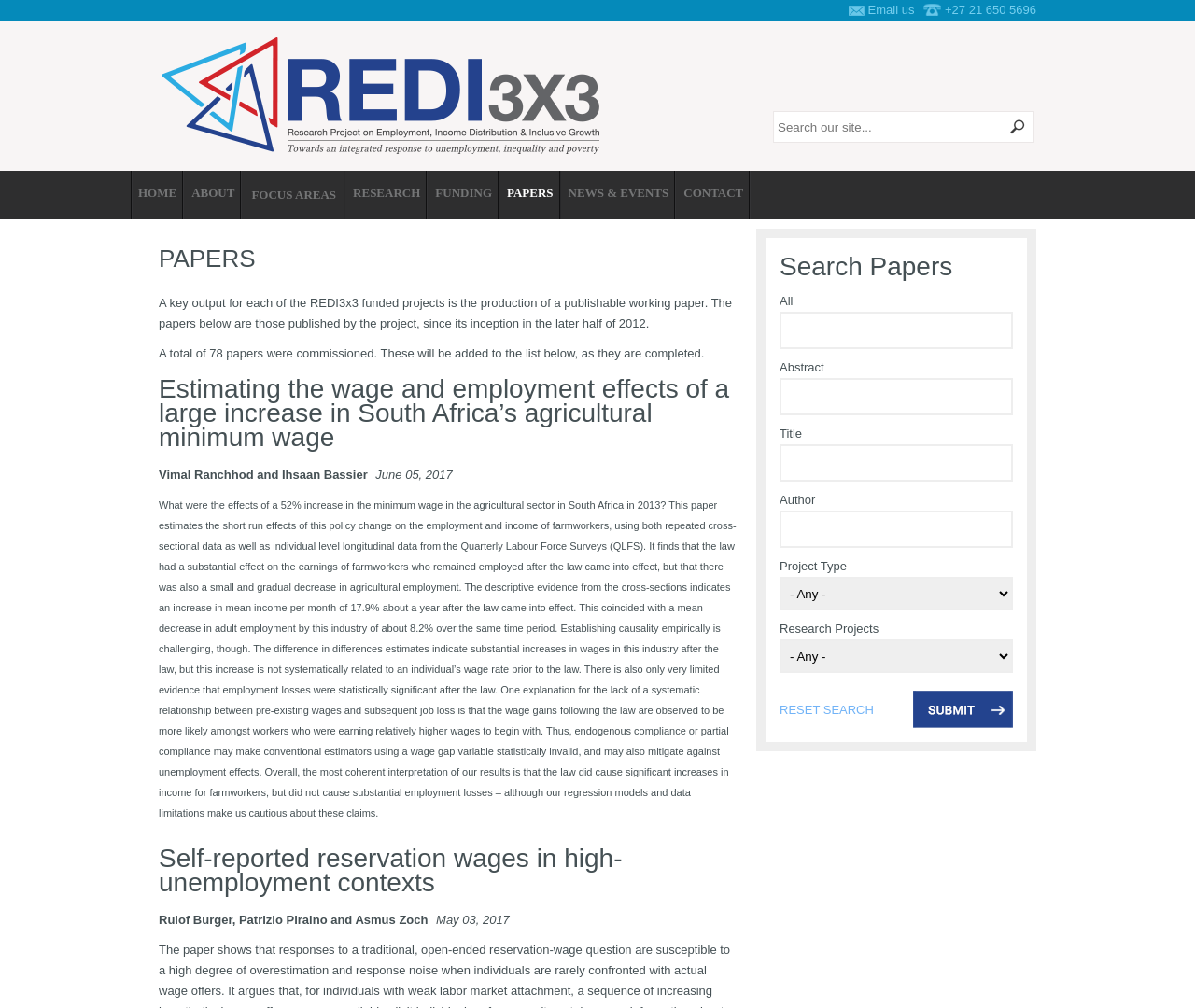Please locate the bounding box coordinates of the element that needs to be clicked to achieve the following instruction: "Search this site". The coordinates should be four float numbers between 0 and 1, i.e., [left, top, right, bottom].

[0.647, 0.11, 0.867, 0.148]